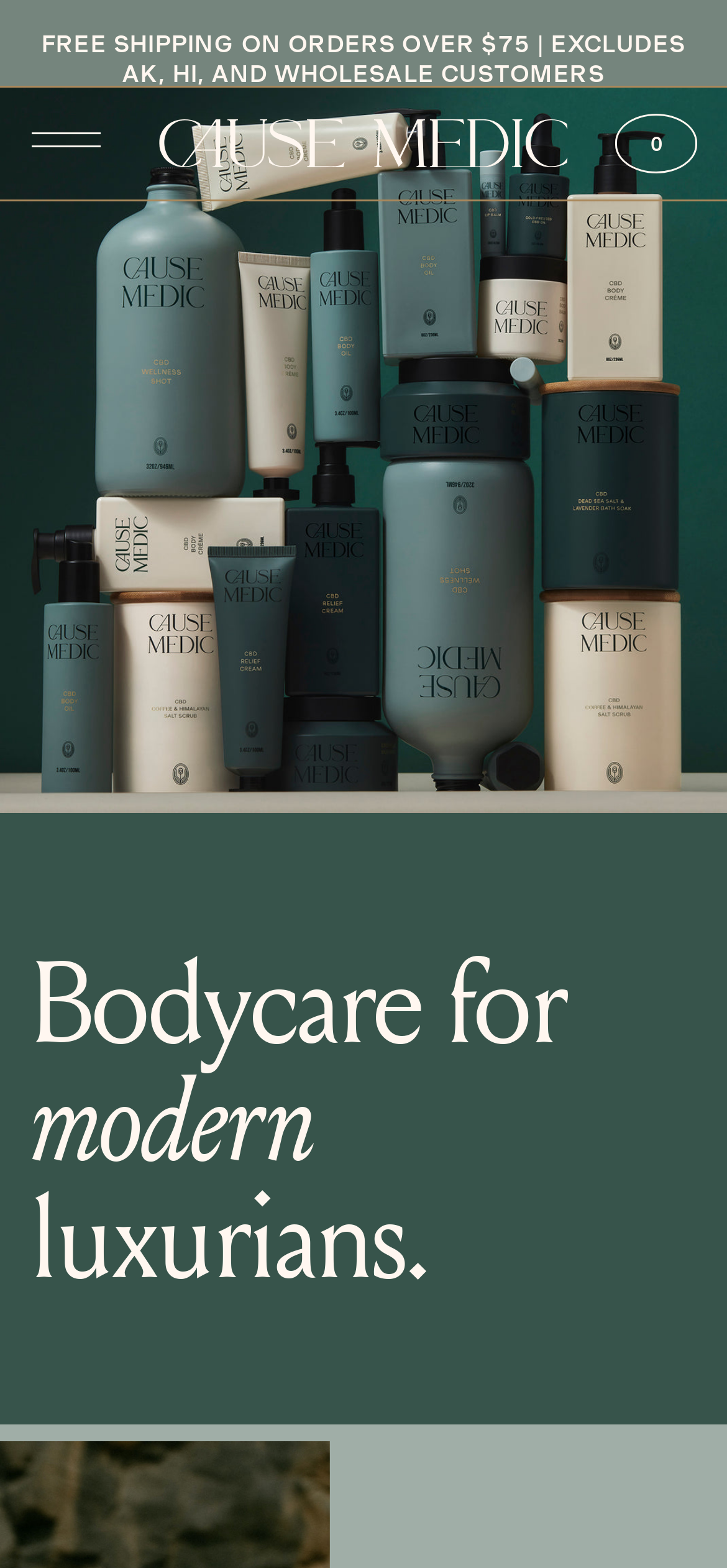What is the minimum order value for free shipping?
Please provide a single word or phrase answer based on the image.

75